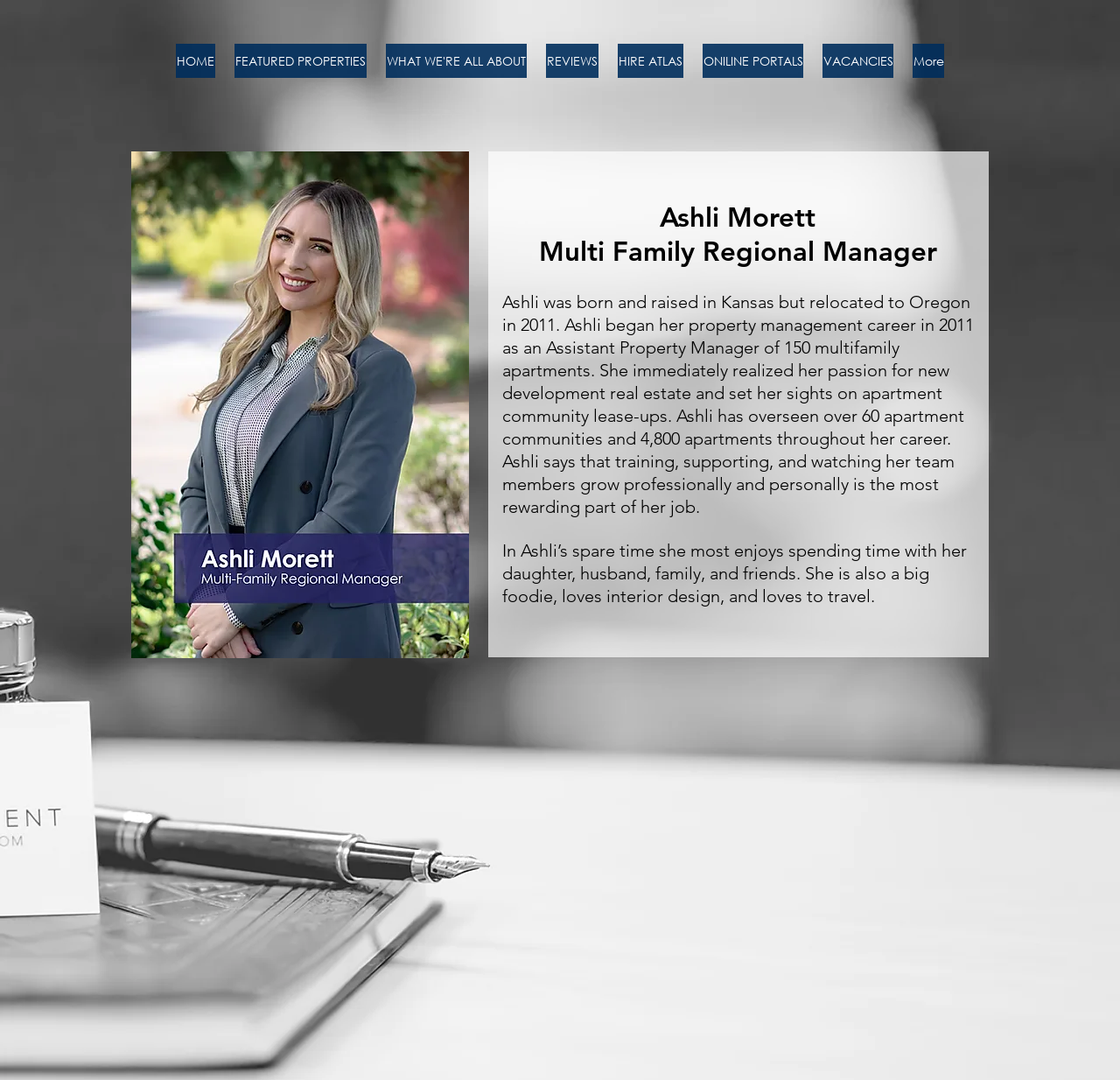How many apartment communities has Ashli overseen? Observe the screenshot and provide a one-word or short phrase answer.

Over 60